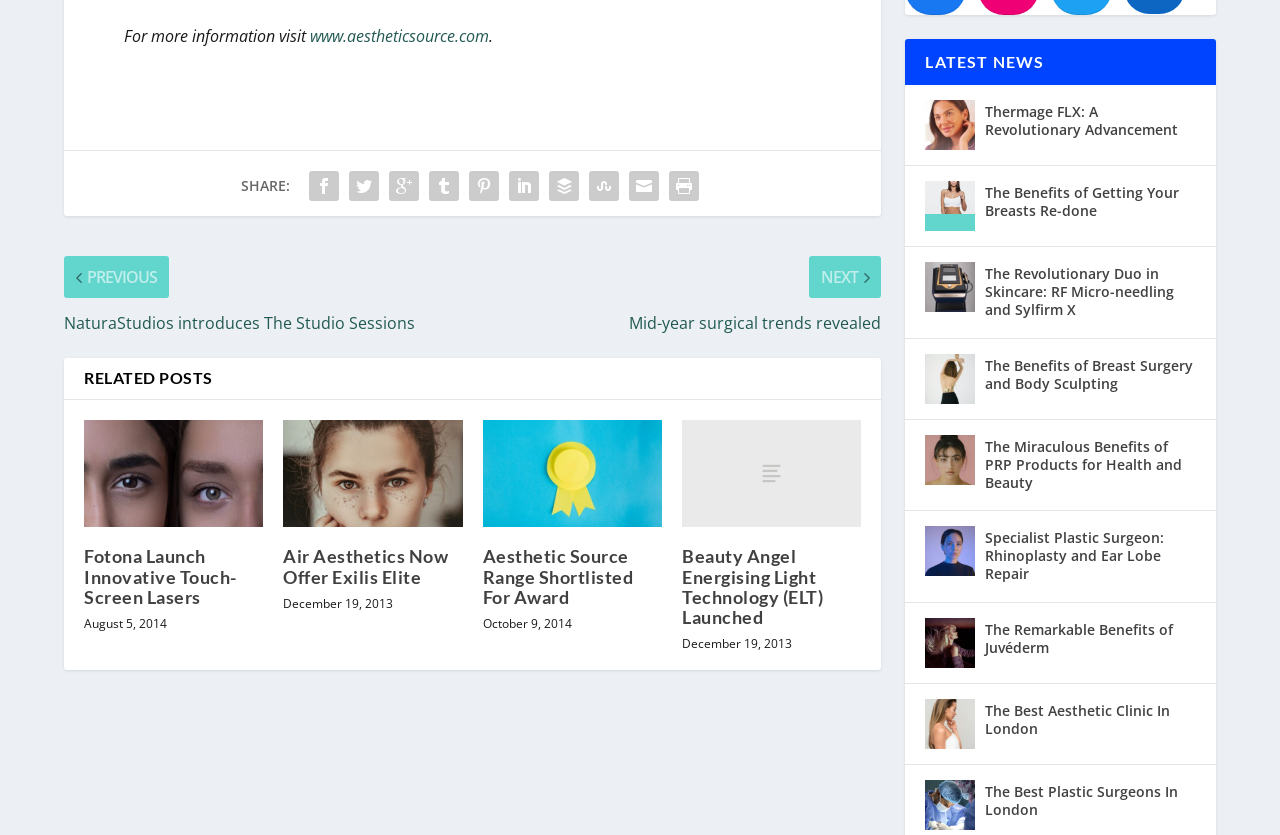Find the bounding box coordinates for the element that must be clicked to complete the instruction: "view the latest news". The coordinates should be four float numbers between 0 and 1, indicated as [left, top, right, bottom].

[0.707, 0.047, 0.95, 0.102]